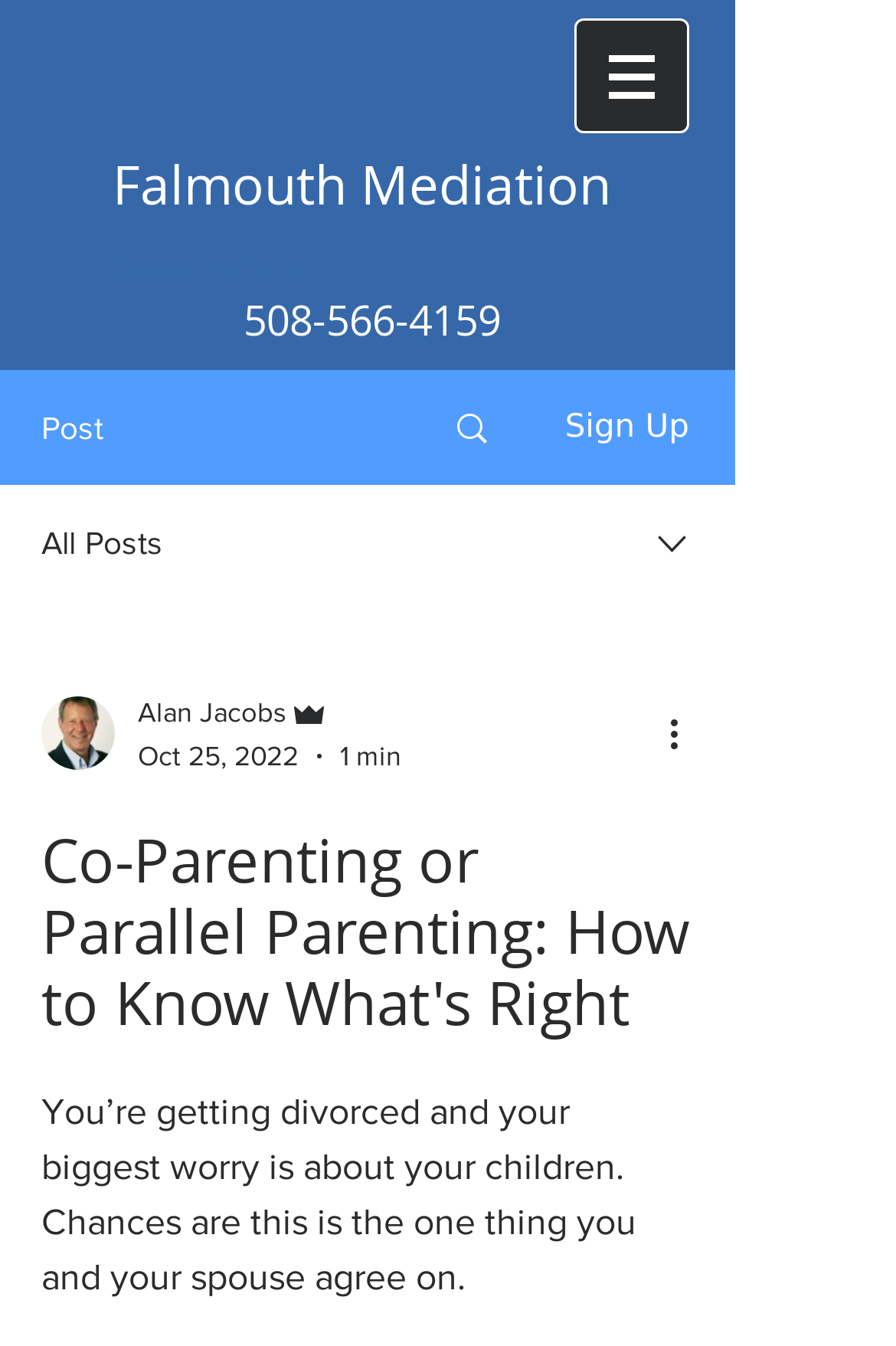Please provide a comprehensive answer to the question based on the screenshot: What is the phone number on the top?

I found the phone number by looking at the top section of the webpage, where it says 'Falmouth Mediation divorce mediation' and then the phone number '508-566-4159' is listed below it.